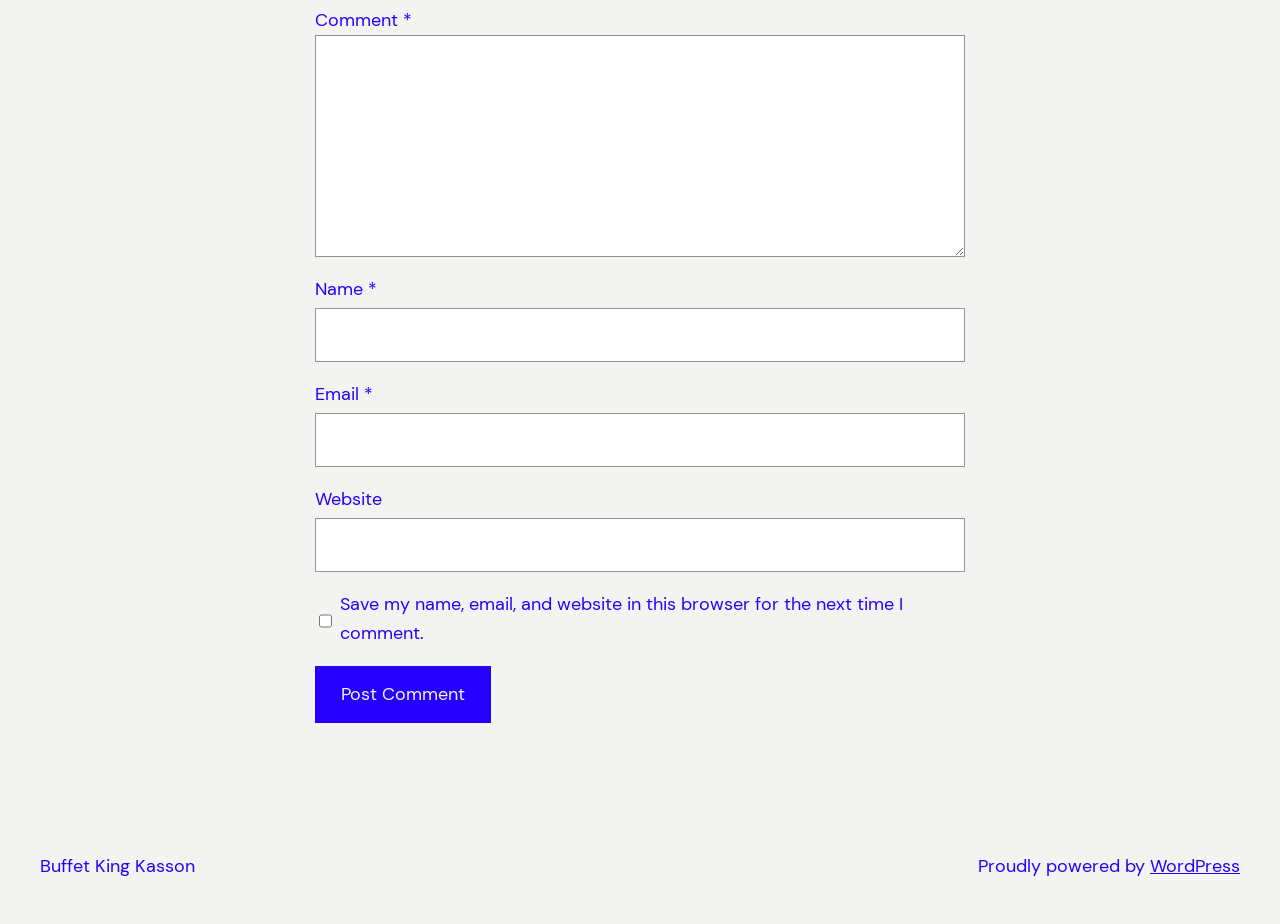How many textboxes are required?
Answer with a single word or phrase, using the screenshot for reference.

3